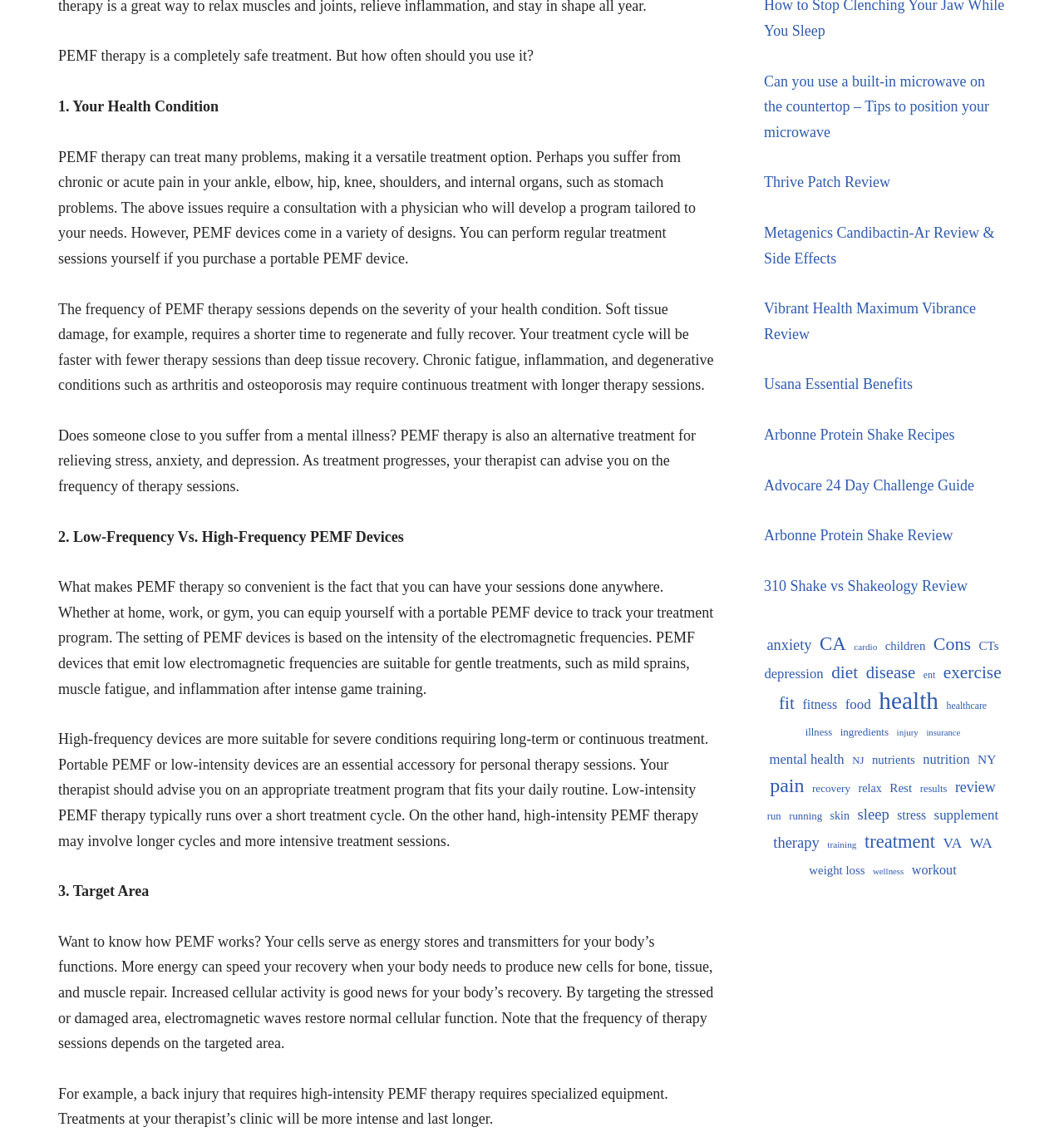Locate the bounding box coordinates of the area where you should click to accomplish the instruction: "Click the link to read about PEMF therapy for anxiety".

[0.718, 0.579, 0.774, 0.602]